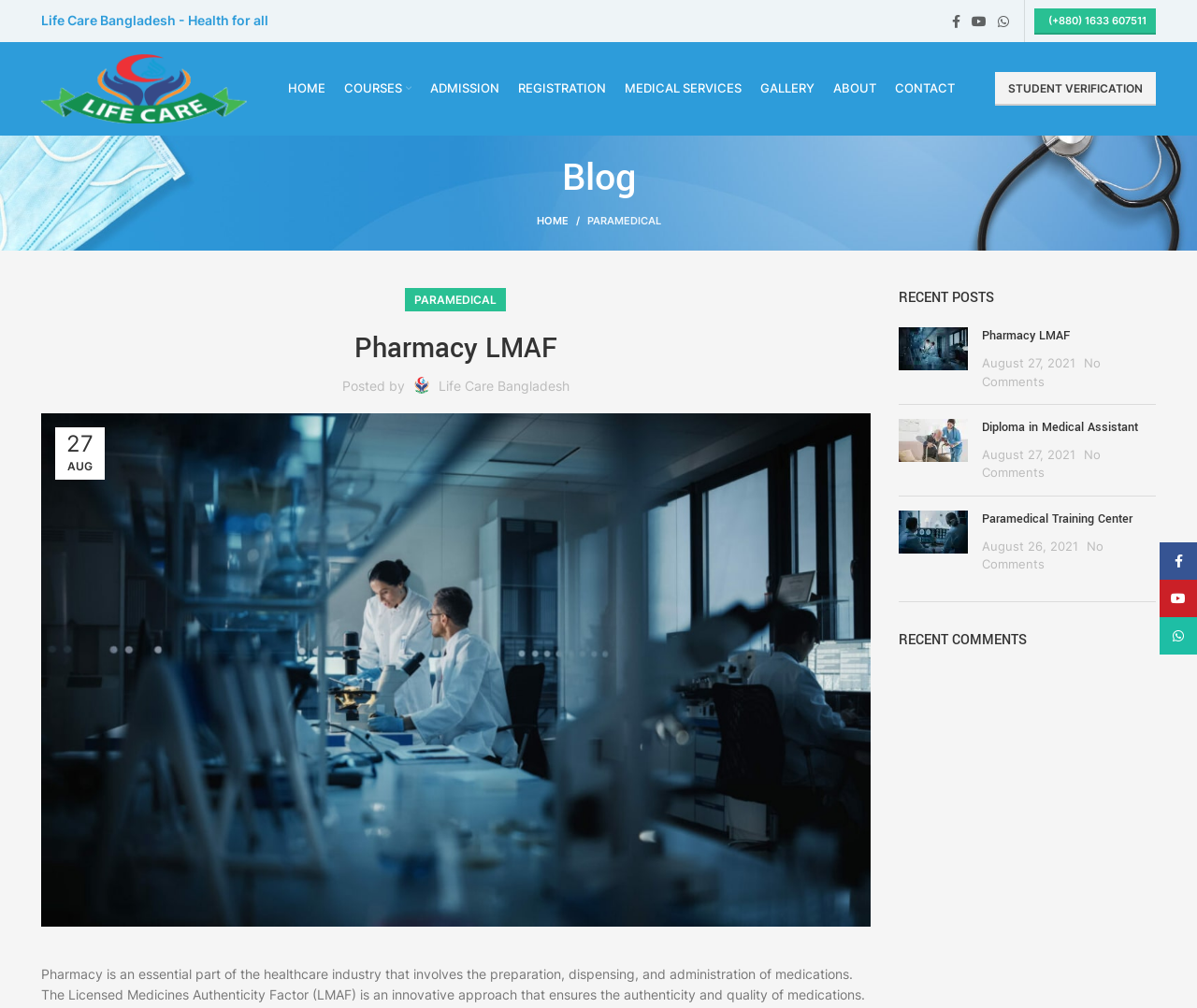What is the date of the first recent post?
Refer to the image and give a detailed answer to the question.

The date of the first recent post can be found below the title of the post, where it says 'August 27, 2021'. This indicates the date when the post was published.